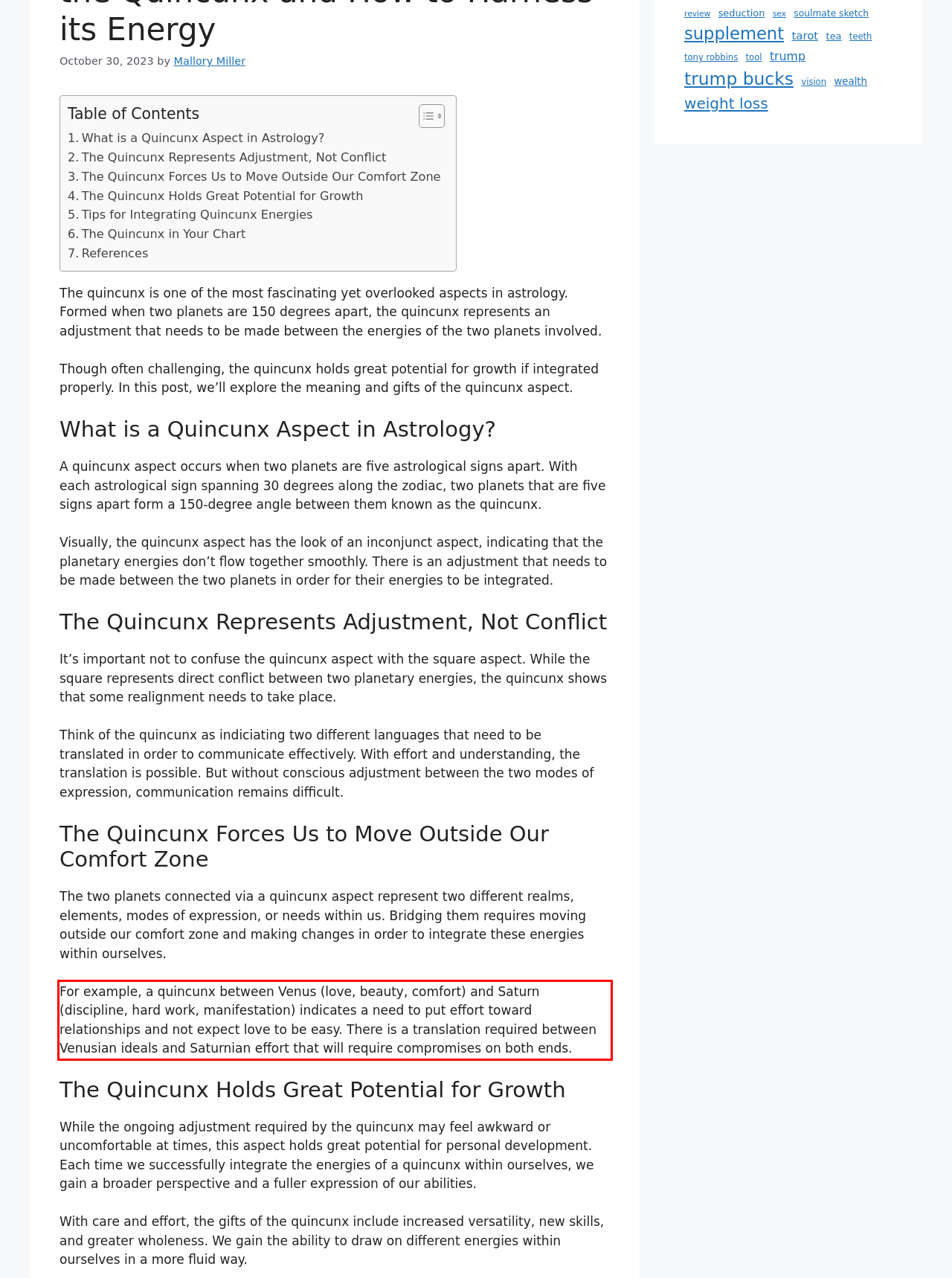Analyze the screenshot of the webpage that features a red bounding box and recognize the text content enclosed within this red bounding box.

For example, a quincunx between Venus (love, beauty, comfort) and Saturn (discipline, hard work, manifestation) indicates a need to put effort toward relationships and not expect love to be easy. There is a translation required between Venusian ideals and Saturnian effort that will require compromises on both ends.